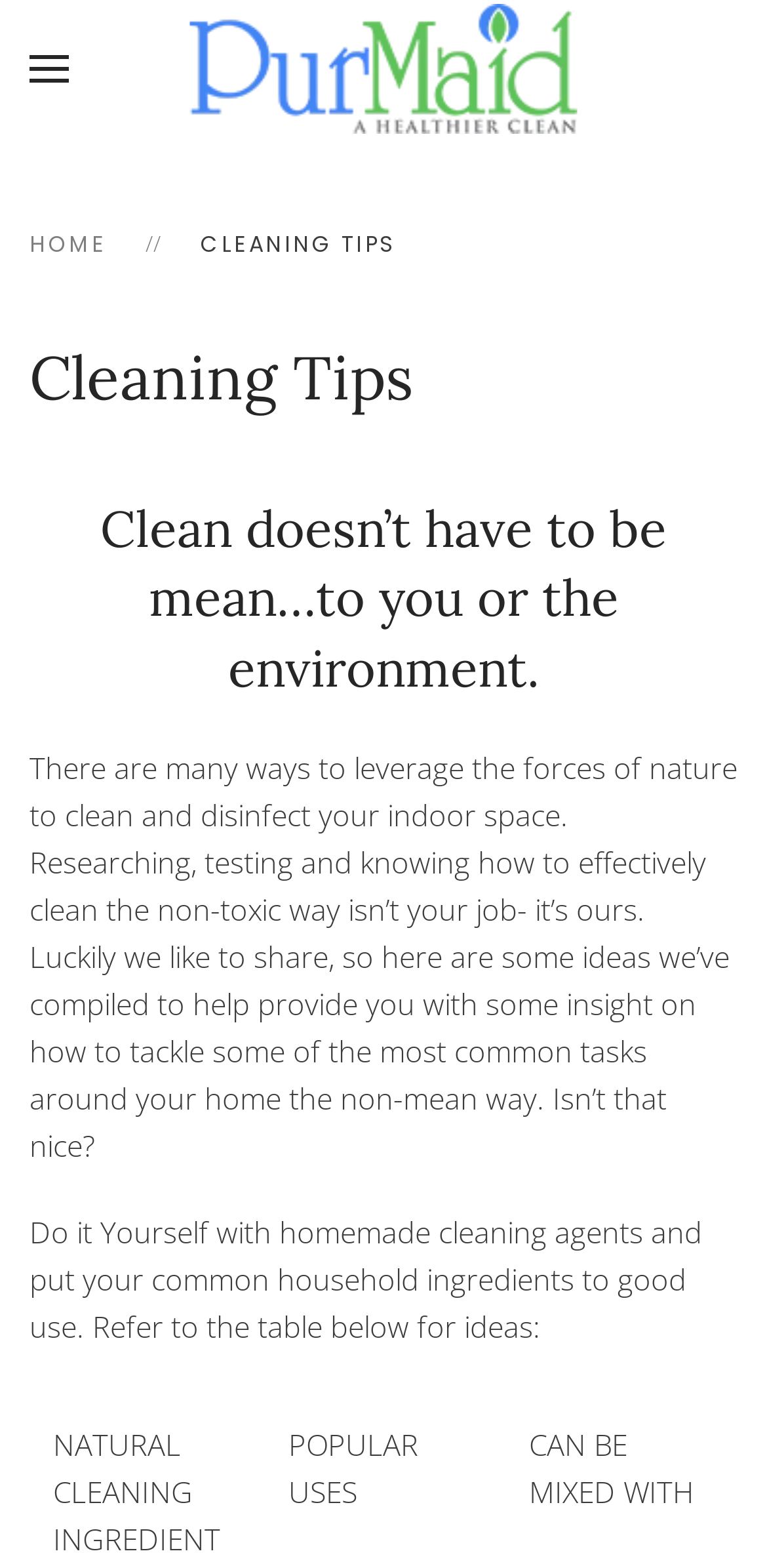Answer the question in one word or a short phrase:
What is the tone of the webpage?

Friendly and helpful